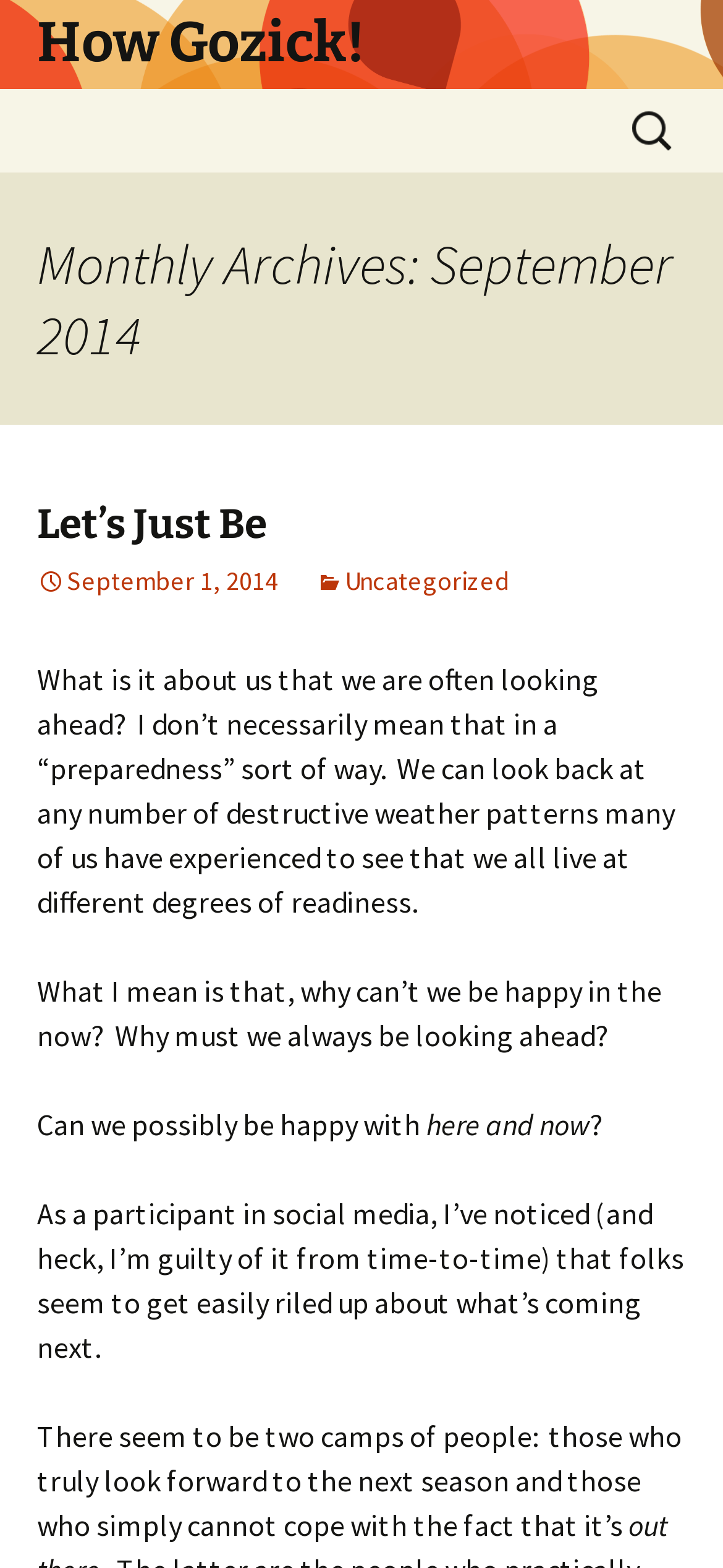What is the search box located?
Based on the image content, provide your answer in one word or a short phrase.

Top right